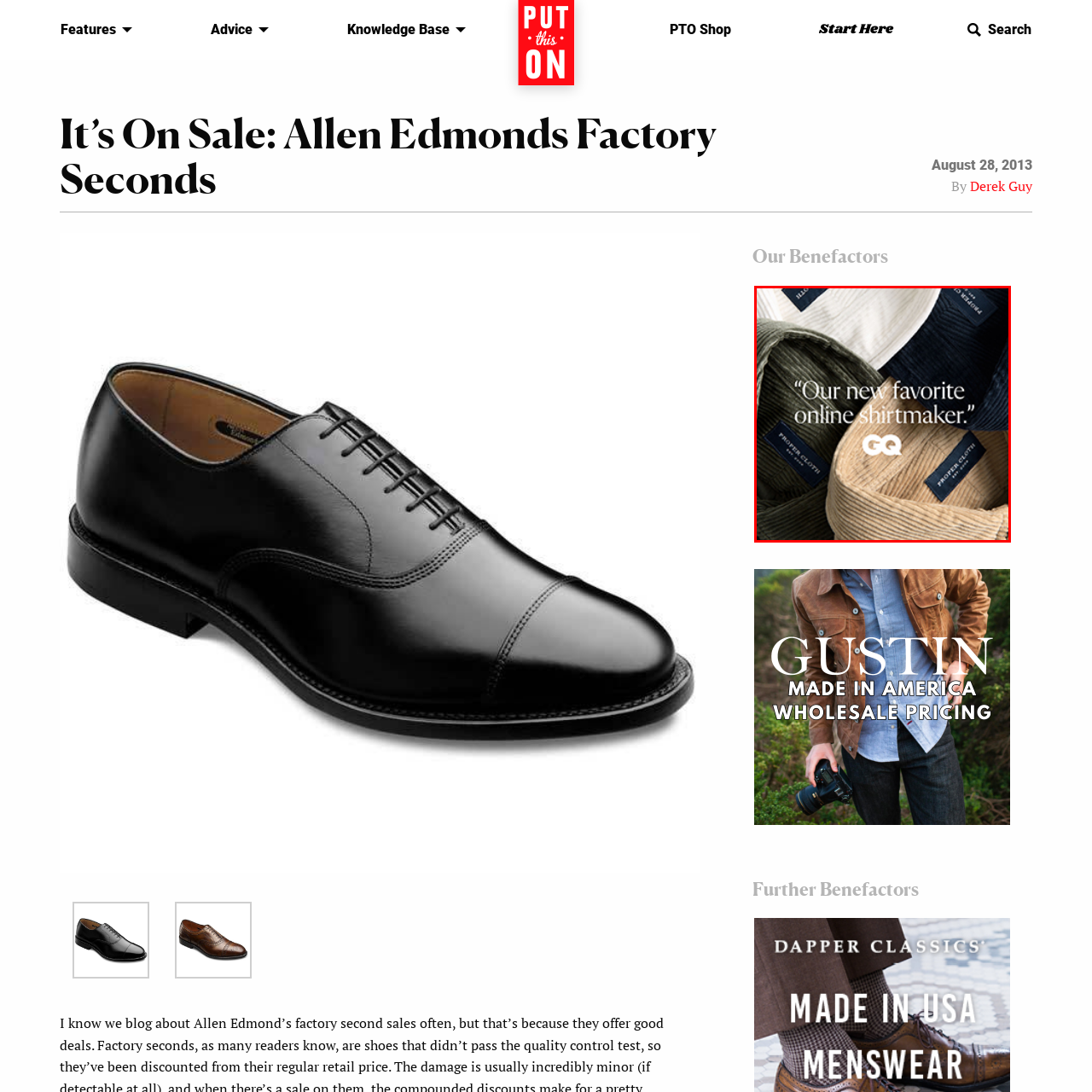What is the source of the quote in the image?  
Please examine the image enclosed within the red bounding box and provide a thorough answer based on what you observe in the image.

The caption states that a prominent quote from 'GQ' reads, 'Our new favorite online shirtmaker,' emphasizing the brand's endorsement and popularity within the fashion community.